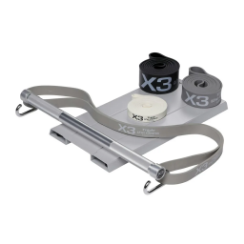Is the X3 Elite Bar made of heavy materials?
Please answer the question with as much detail and depth as you can.

The caption describes the X3 Elite Bar as having a space-saving design and being made of lightweight materials, implying that it is not heavy or bulky.